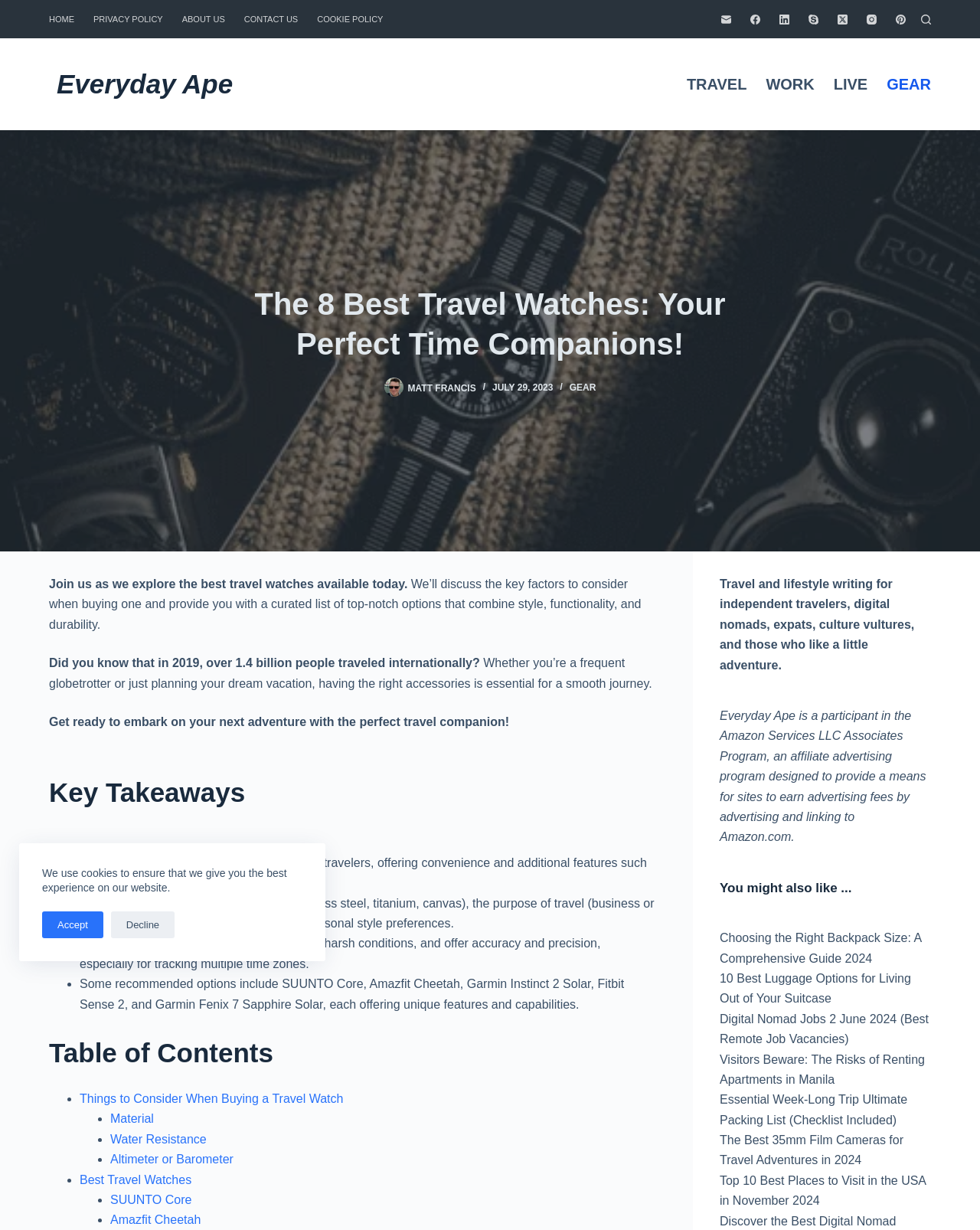Predict the bounding box of the UI element that fits this description: "Material".

[0.112, 0.904, 0.157, 0.915]